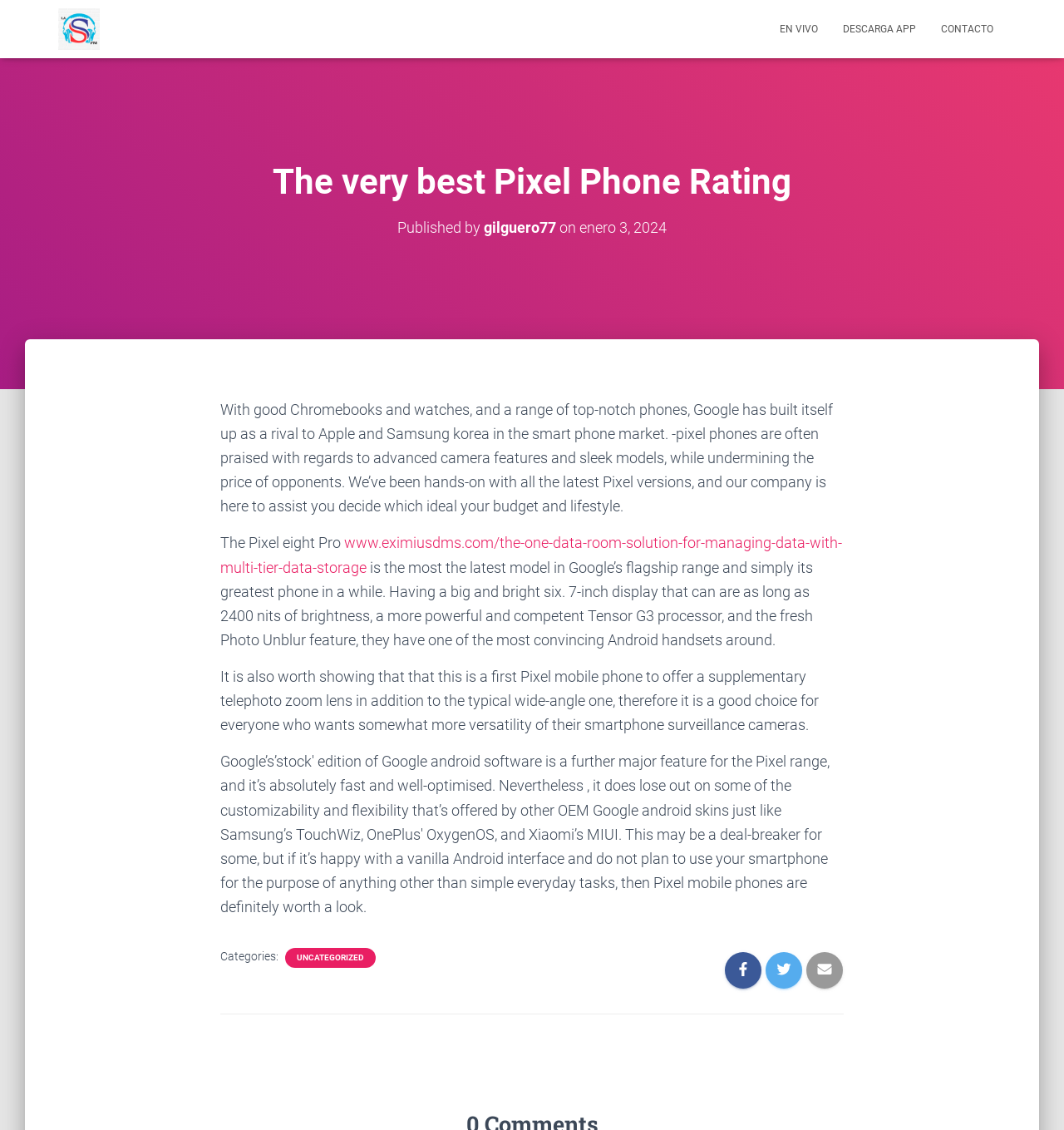What is the brightness of the Pixel 8 Pro's display?
Please answer using one word or phrase, based on the screenshot.

2400 nits